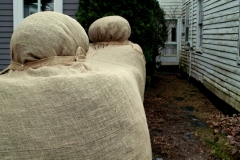Describe every significant element in the image thoroughly.

The image captures a narrow outdoor passageway flanked by wooden structures, likely a house or shed. In the foreground, two rounded objects wrapped in burlap are positioned prominently, suggesting a protective covering for something beneath, possibly plants or garden furniture. The path is lined with fallen leaves, indicating the change of season, while the weathered textures of the buildings and muted colors convey a rustic, tranquil atmosphere. The scene evokes a sense of care for the objects being shielded from the elements, hinting at the owner’s preparation for colder weather.